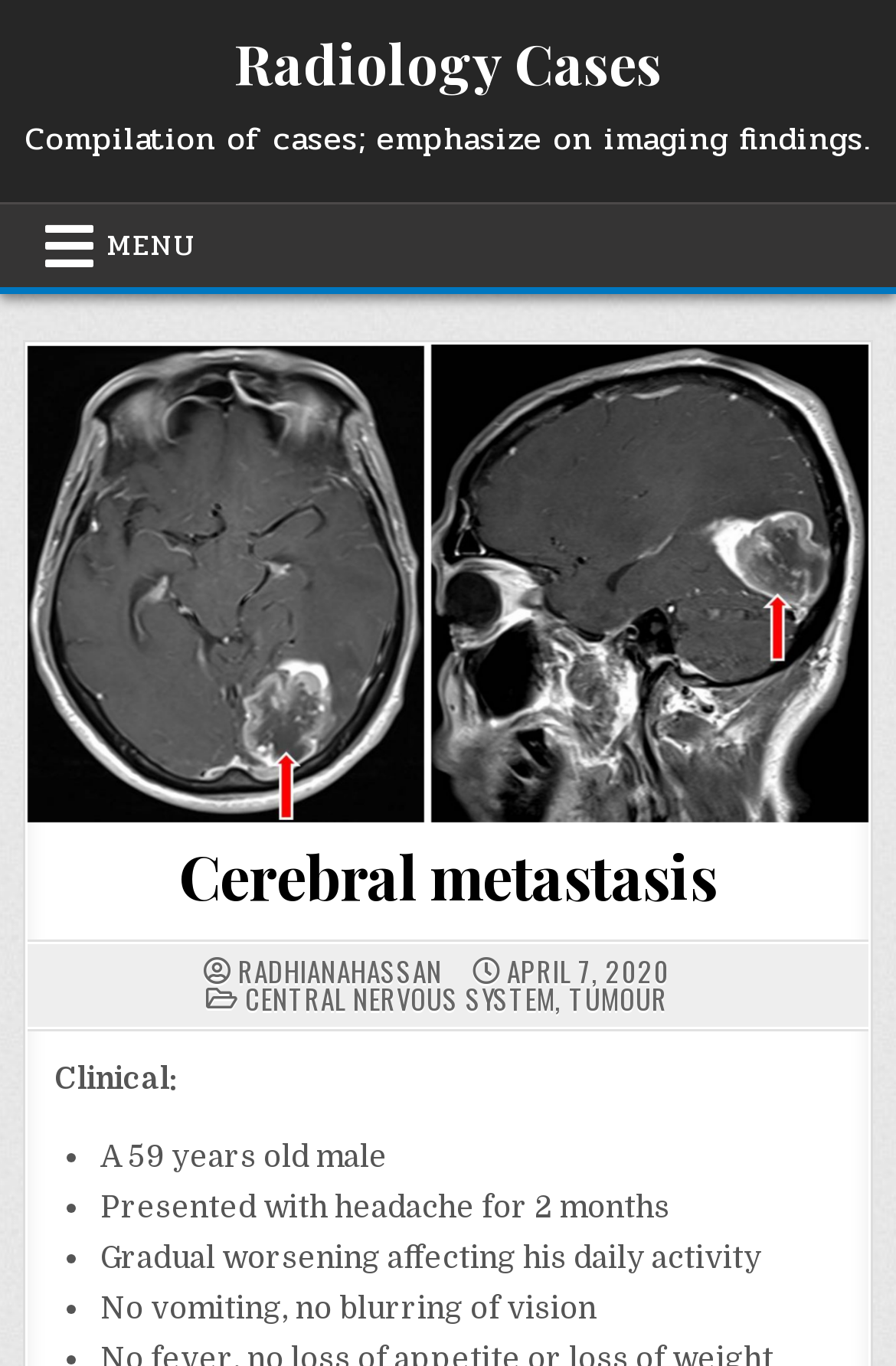Please find the bounding box for the UI element described by: "Cerebral metastasis".

[0.2, 0.612, 0.8, 0.671]